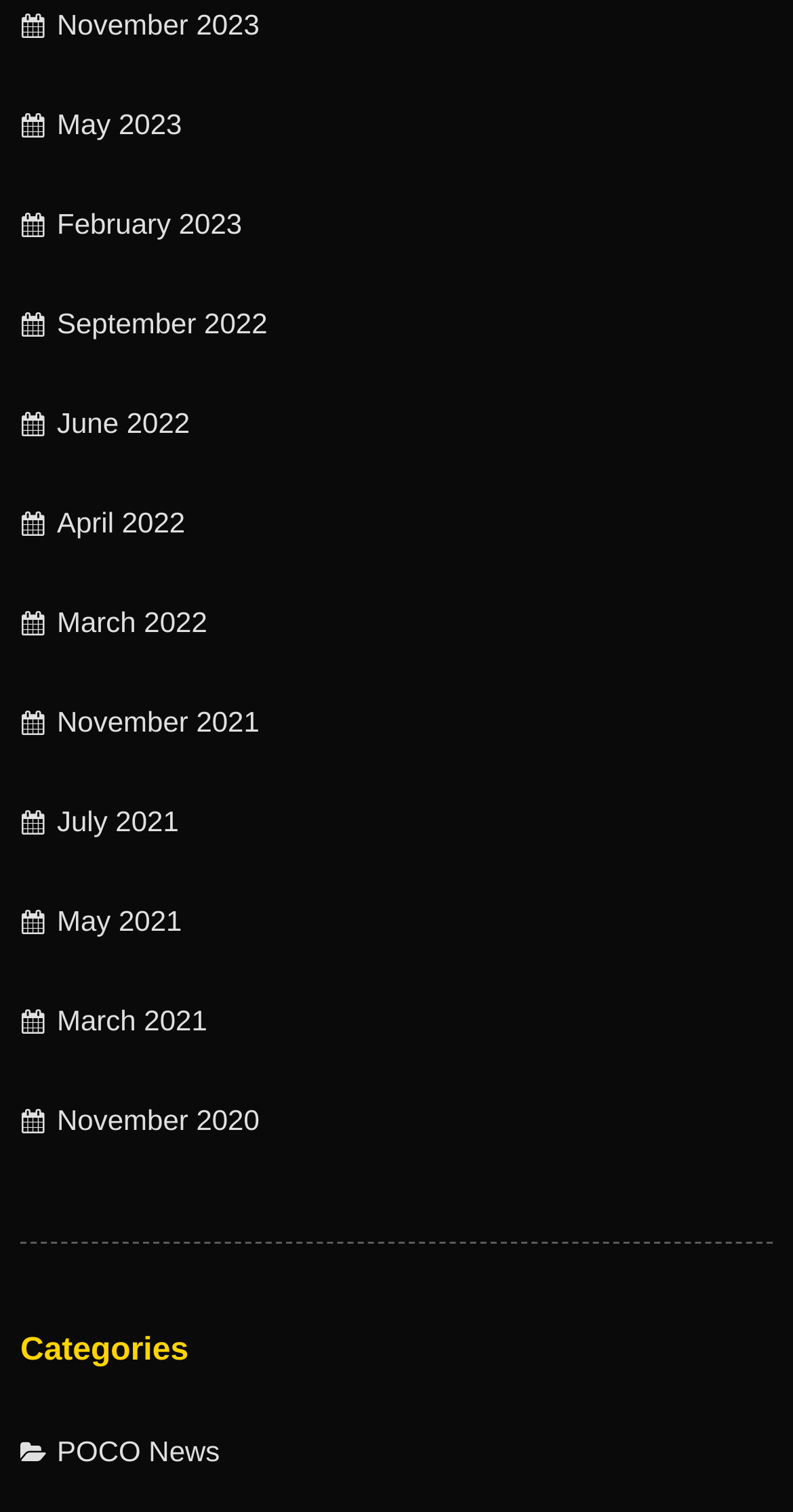Refer to the image and provide an in-depth answer to the question: 
How many months are listed?

I counted the number of links with month and year information, and there are 12 links, each representing a month from November 2020 to November 2023.